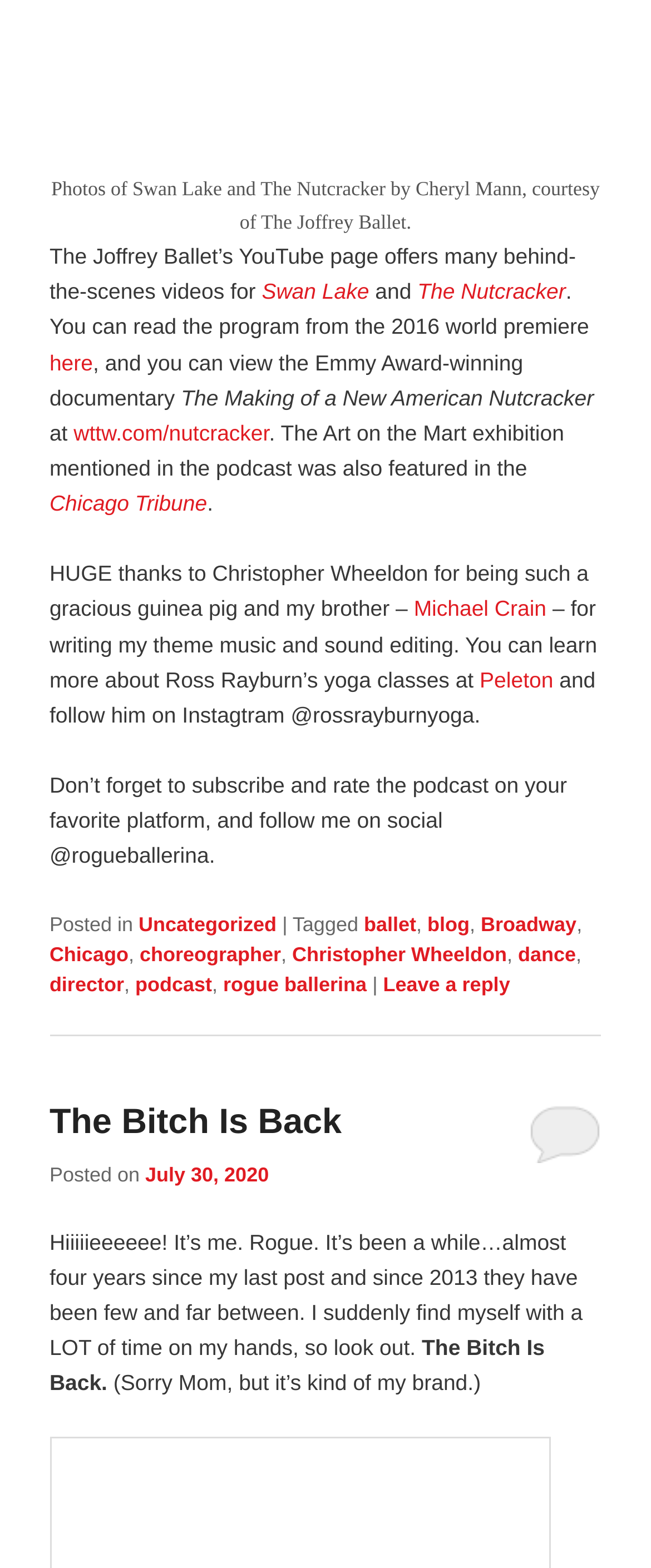What is the name of the documentary mentioned?
Provide a fully detailed and comprehensive answer to the question.

I found this answer by looking at the text 'The Making of a New American Nutcracker' which is a static text element.